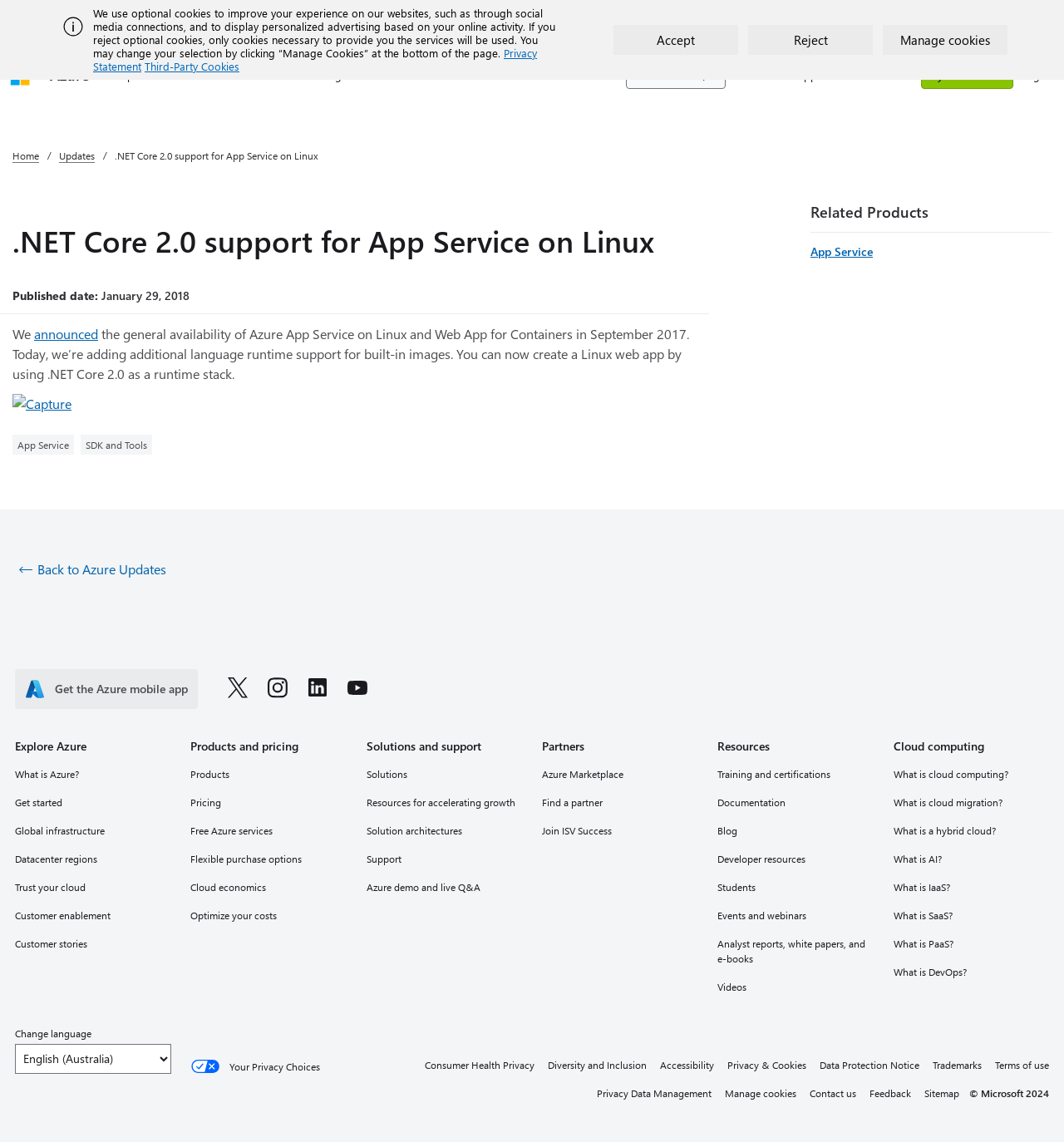What is the purpose of the 'Accept' button?
Can you offer a detailed and complete answer to this question?

The 'Accept' button is located at the top of the webpage, and it is part of the cookie notification section. Its purpose is to allow users to accept the use of optional cookies on the website.